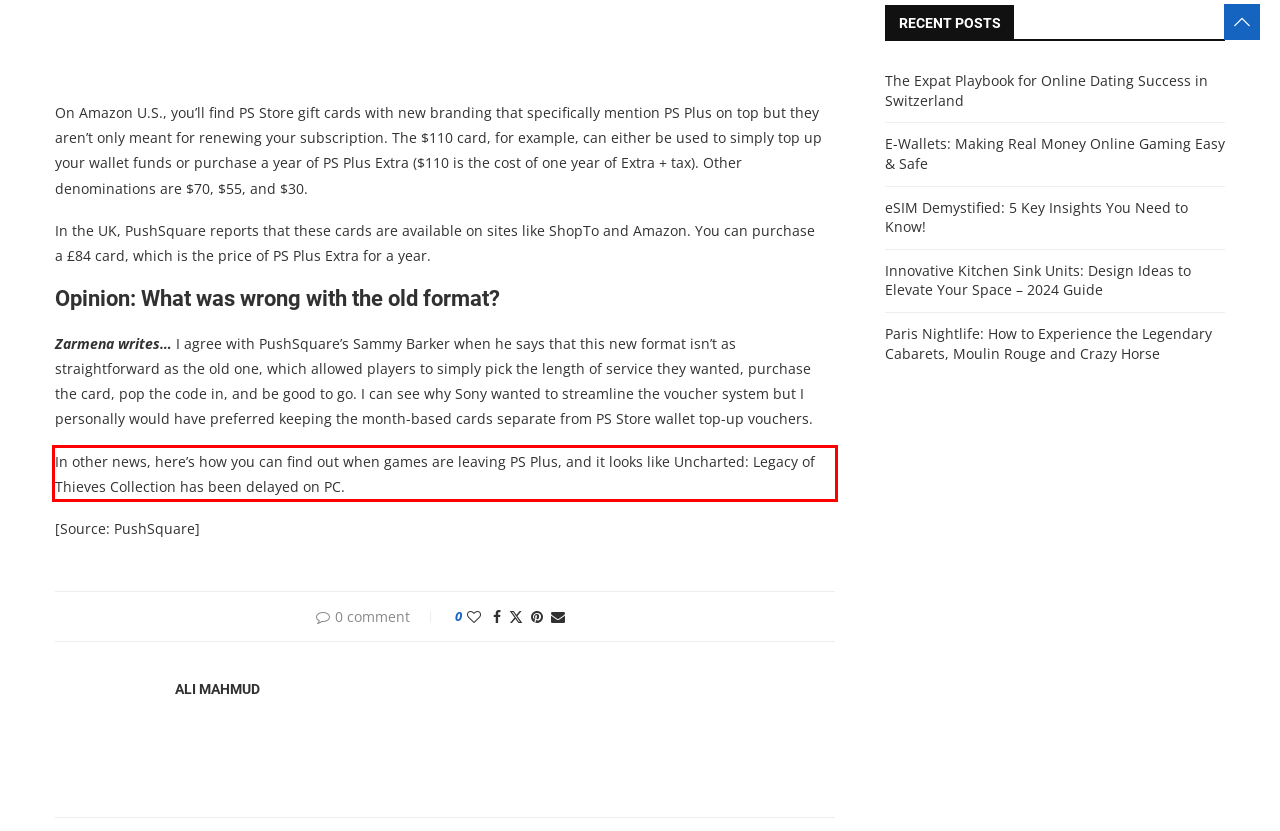Please examine the webpage screenshot containing a red bounding box and use OCR to recognize and output the text inside the red bounding box.

In other news, here’s how you can find out when games are leaving PS Plus, and it looks like Uncharted: Legacy of Thieves Collection has been delayed on PC.